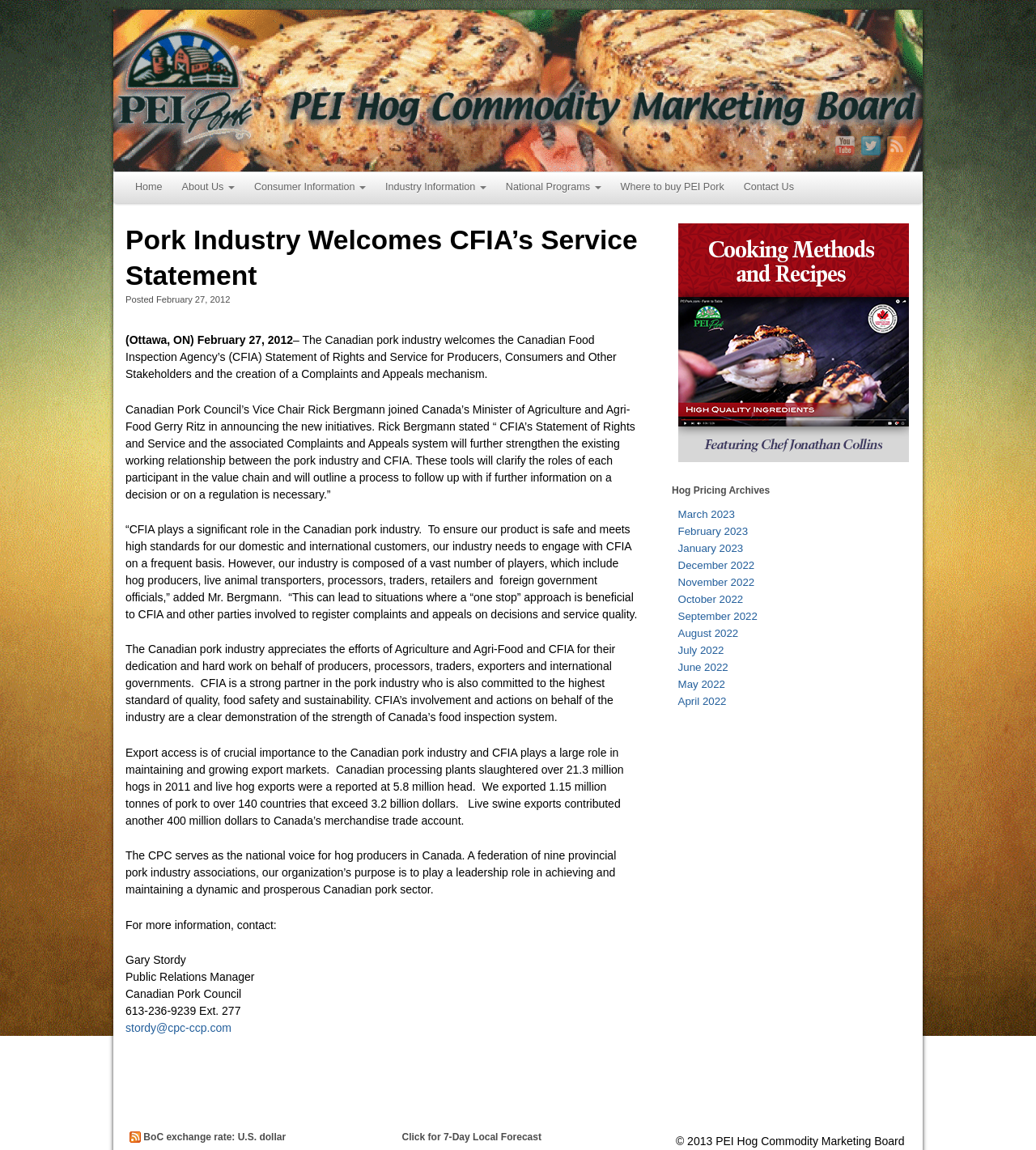Please determine the bounding box coordinates for the UI element described as: "July 2022".

[0.654, 0.56, 0.699, 0.571]